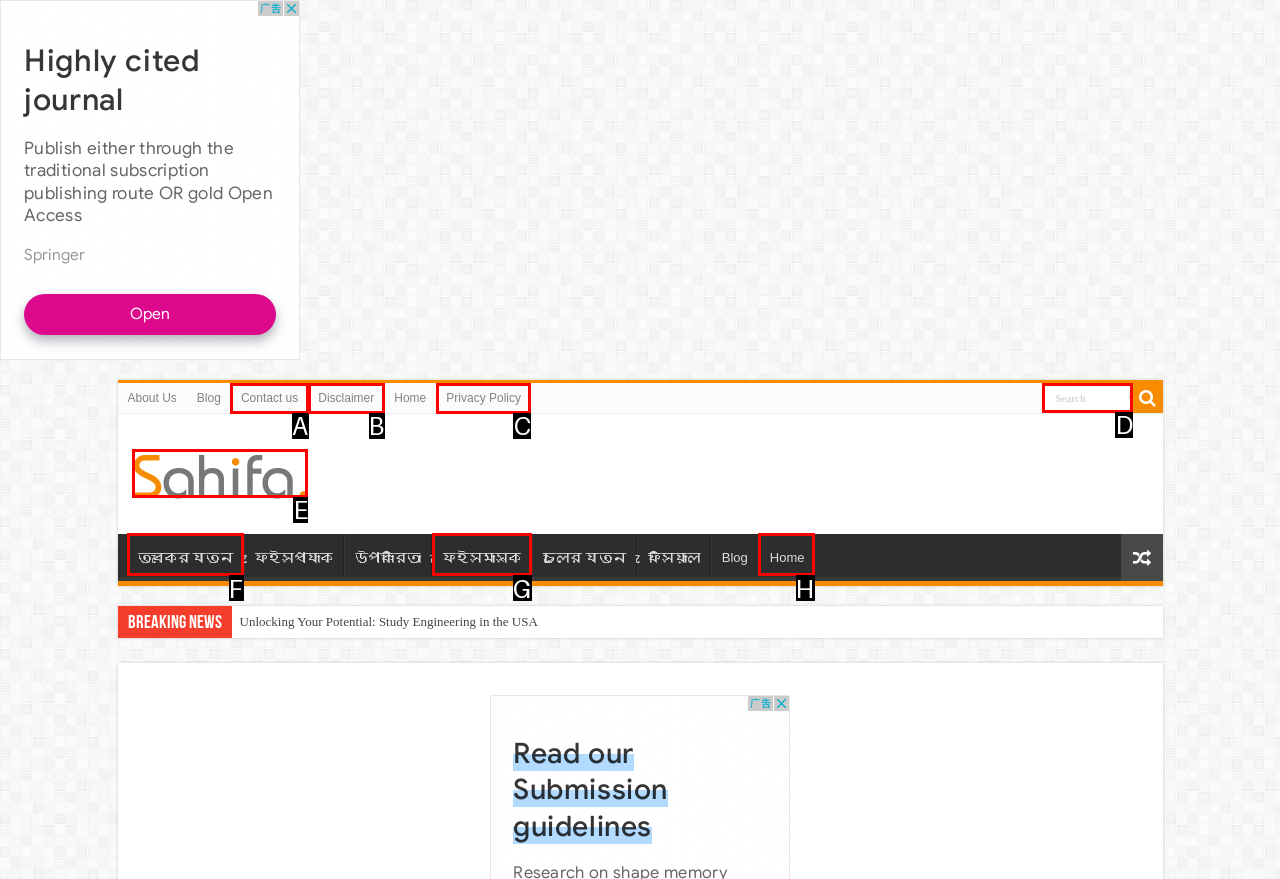Identify the letter that best matches this UI element description: input value="Search" name="s" title="Search" value="Search"
Answer with the letter from the given options.

D